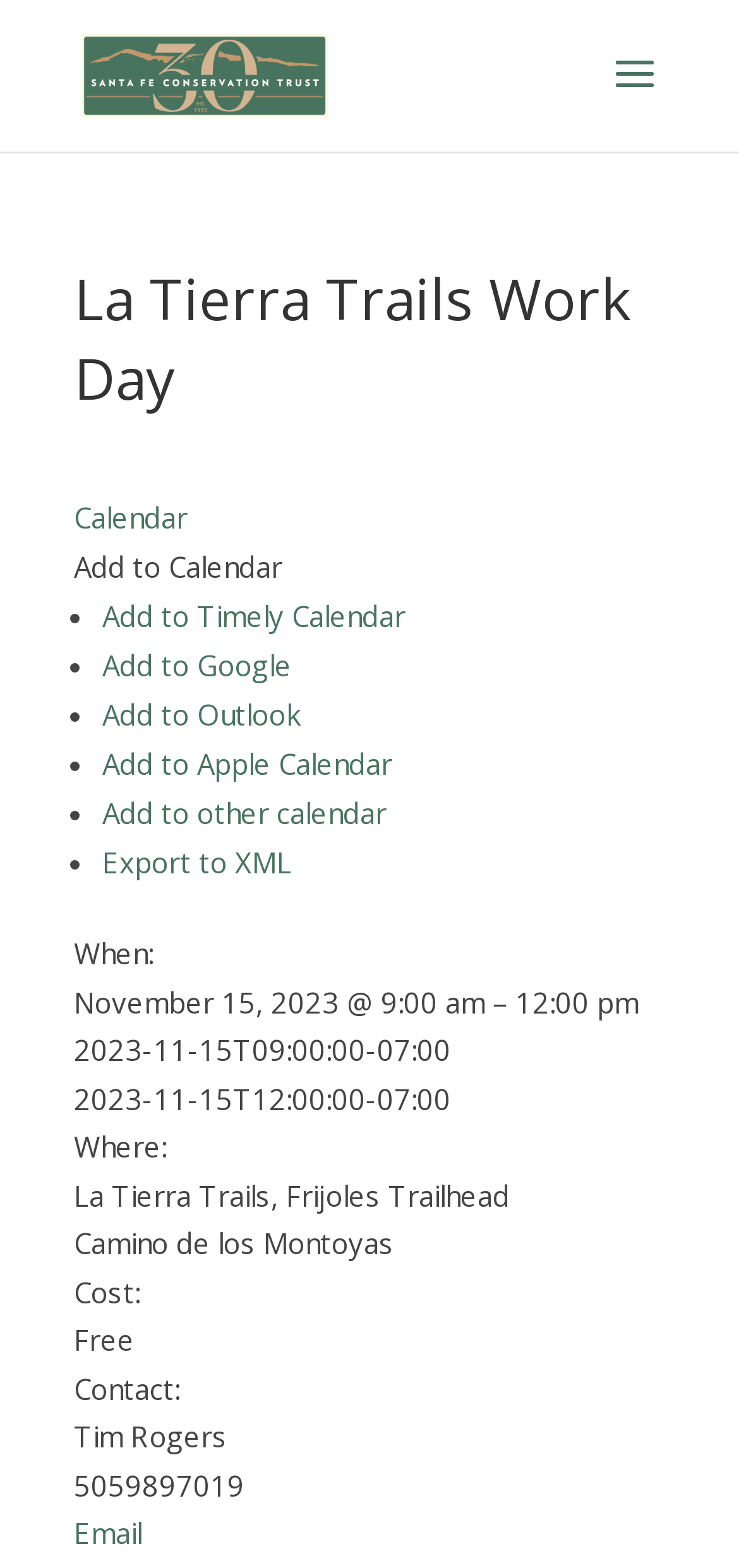Determine the bounding box coordinates of the clickable element to complete this instruction: "Click on the link 'BM Singh co-opted to BCS Board of Governors'". Provide the coordinates in the format of four float numbers between 0 and 1, [left, top, right, bottom].

None